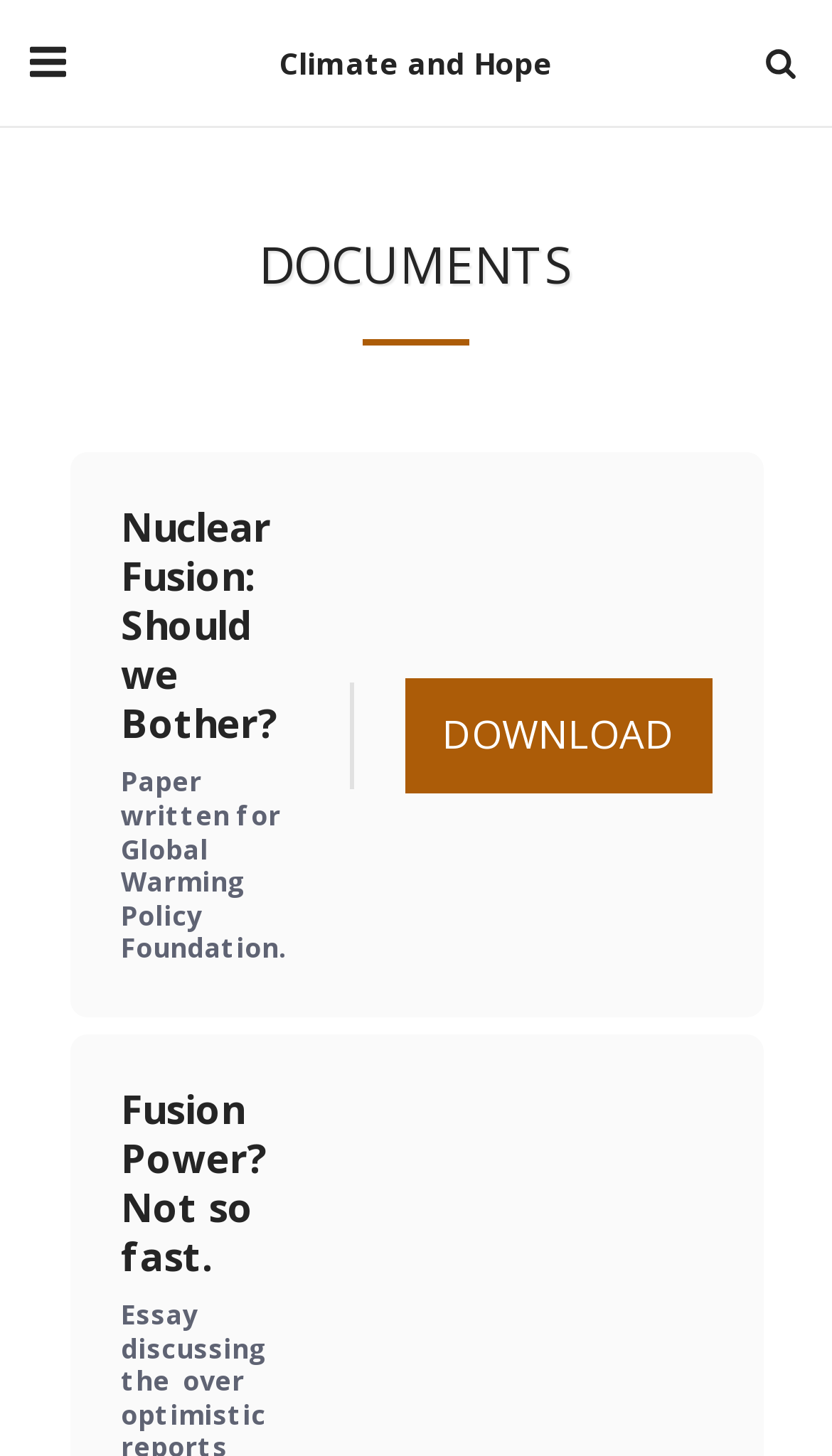Given the description of the UI element: "alt="bars"", predict the bounding box coordinates in the form of [left, top, right, bottom], with each value being a float between 0 and 1.

[0.013, 0.012, 0.1, 0.072]